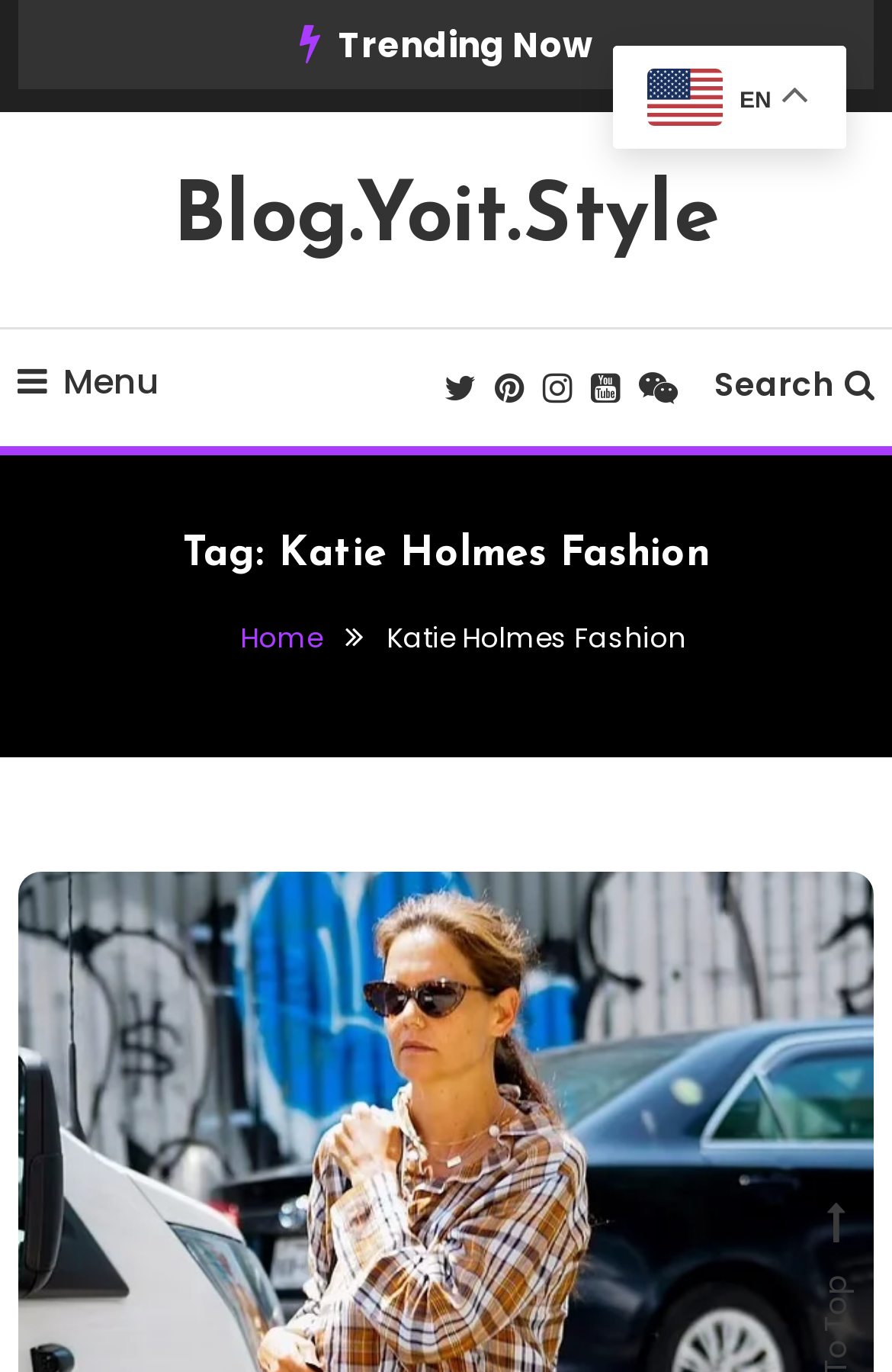What is the language of the webpage?
Relying on the image, give a concise answer in one word or a brief phrase.

English